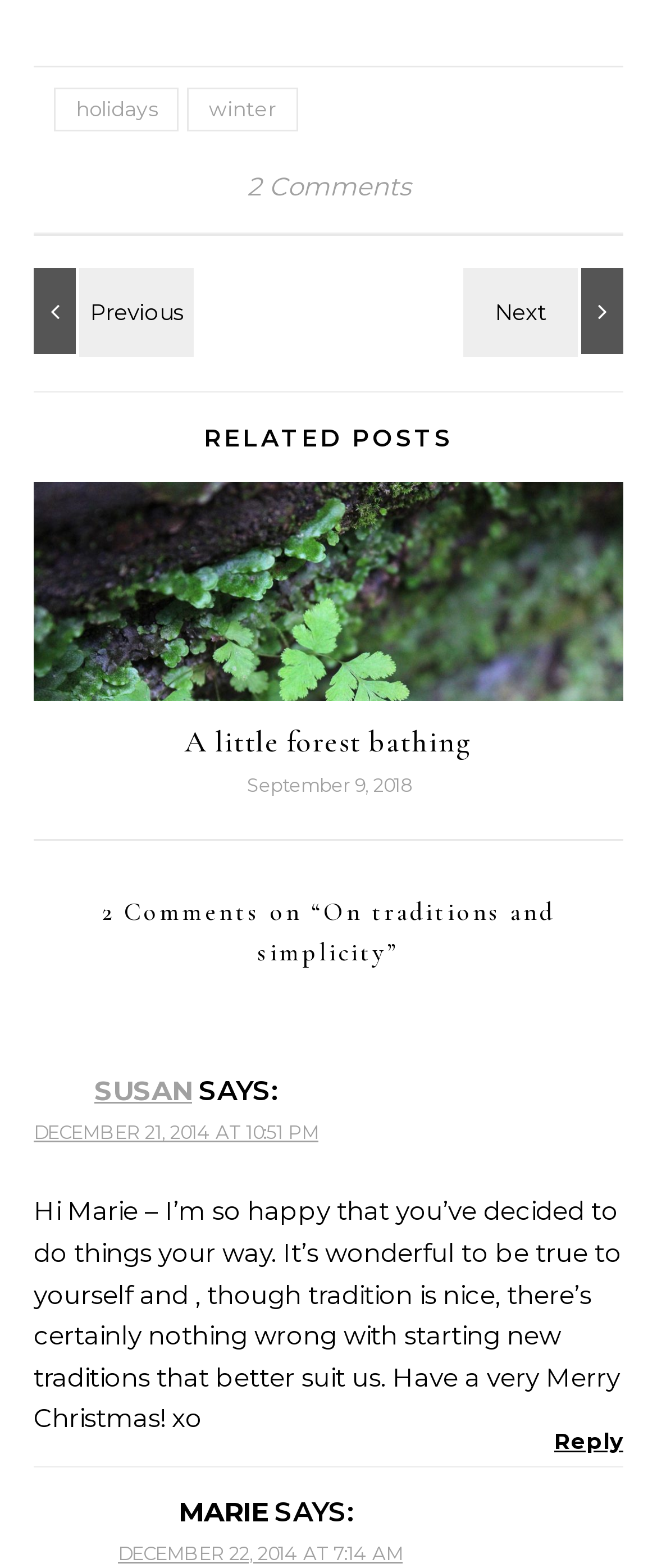Determine the bounding box coordinates of the UI element that matches the following description: "A little forest bathing". The coordinates should be four float numbers between 0 and 1 in the format [left, top, right, bottom].

[0.281, 0.461, 0.719, 0.484]